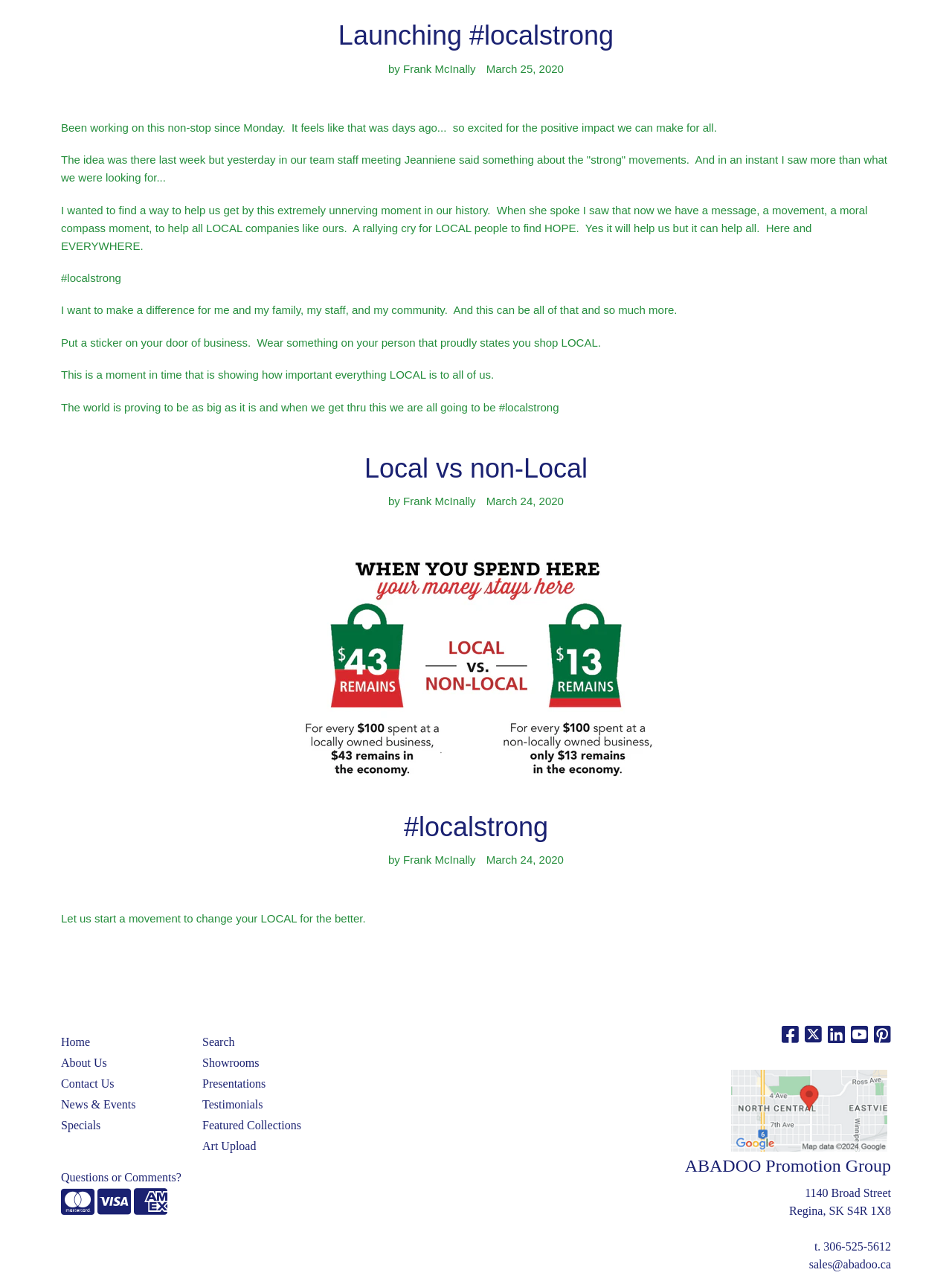What is the address of ABADOO Promotion Group?
Provide a concise answer using a single word or phrase based on the image.

1140 Broad Street, Regina, SK S4R 1X8